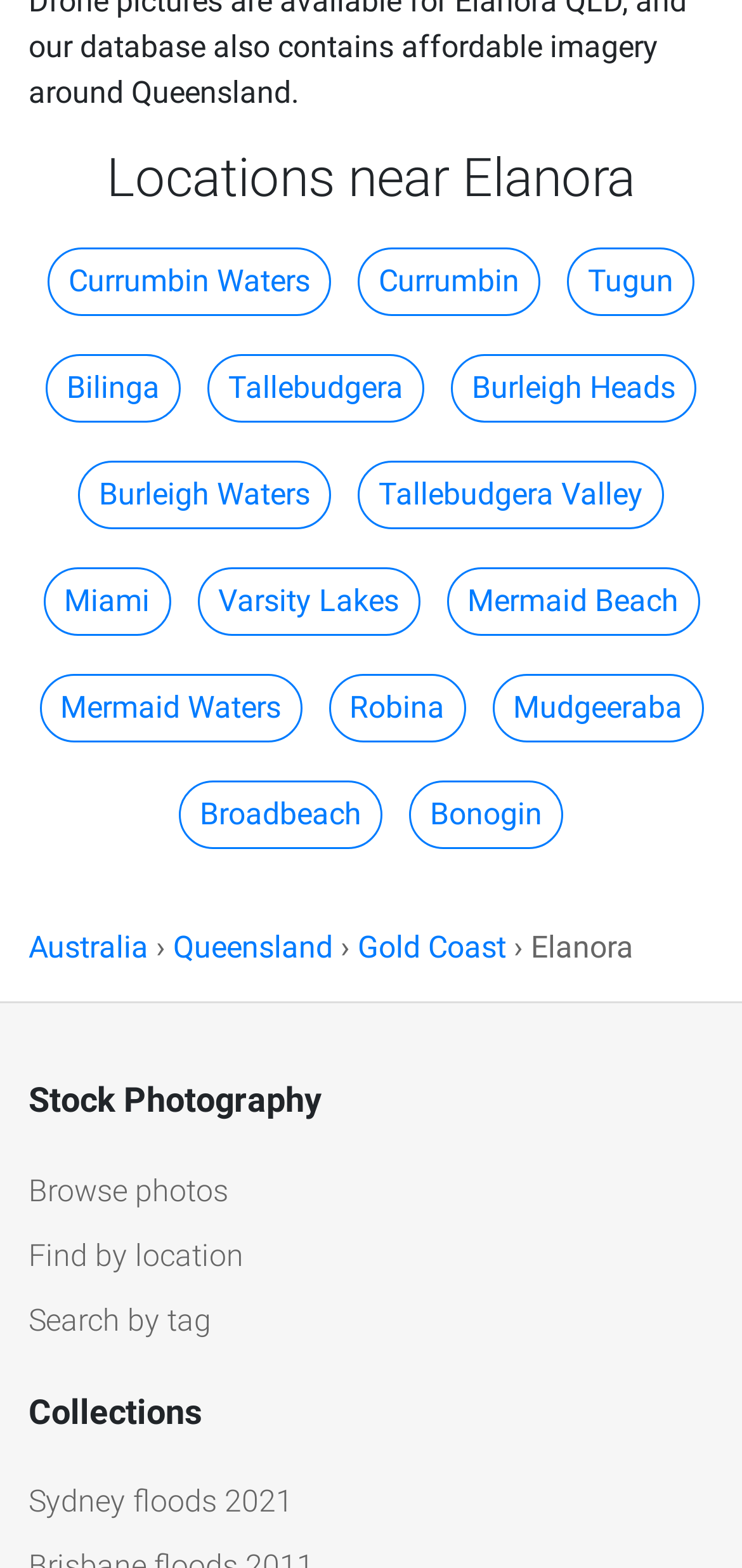Determine the bounding box coordinates for the clickable element to execute this instruction: "Explore photos in Mermaid Beach". Provide the coordinates as four float numbers between 0 and 1, i.e., [left, top, right, bottom].

[0.601, 0.362, 0.942, 0.406]